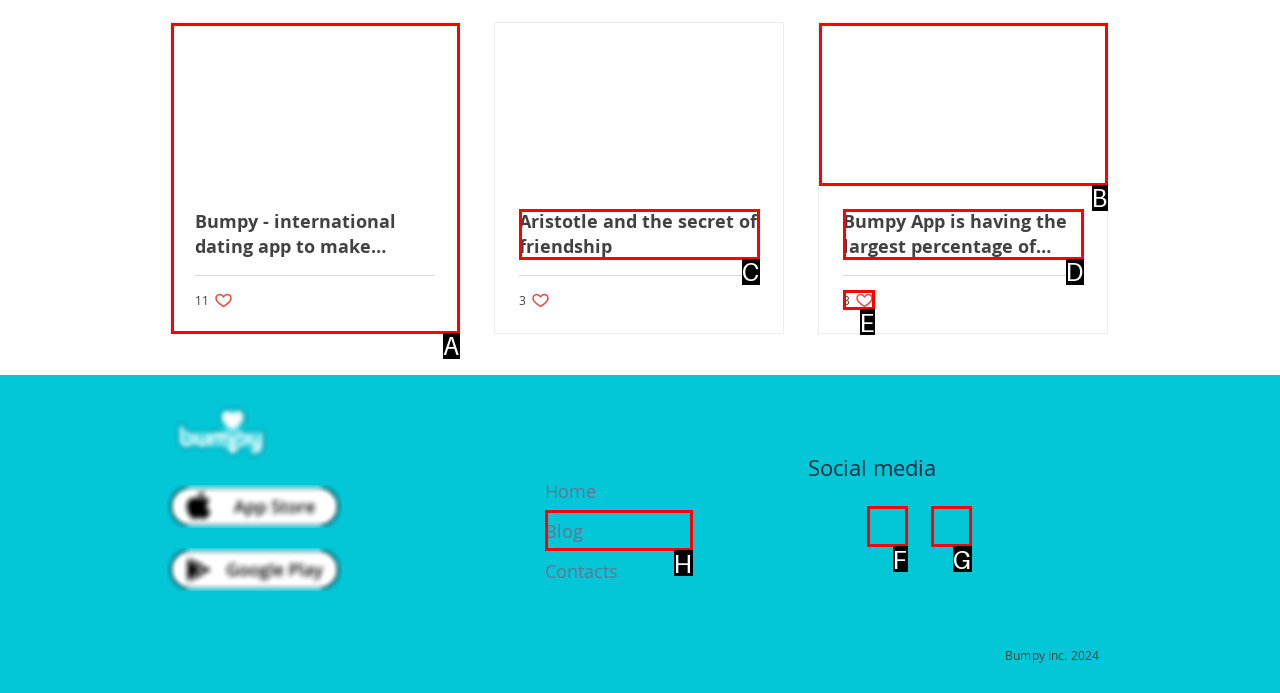Determine the letter of the element you should click to carry out the task: Click on the Home link
Answer with the letter from the given choices.

None